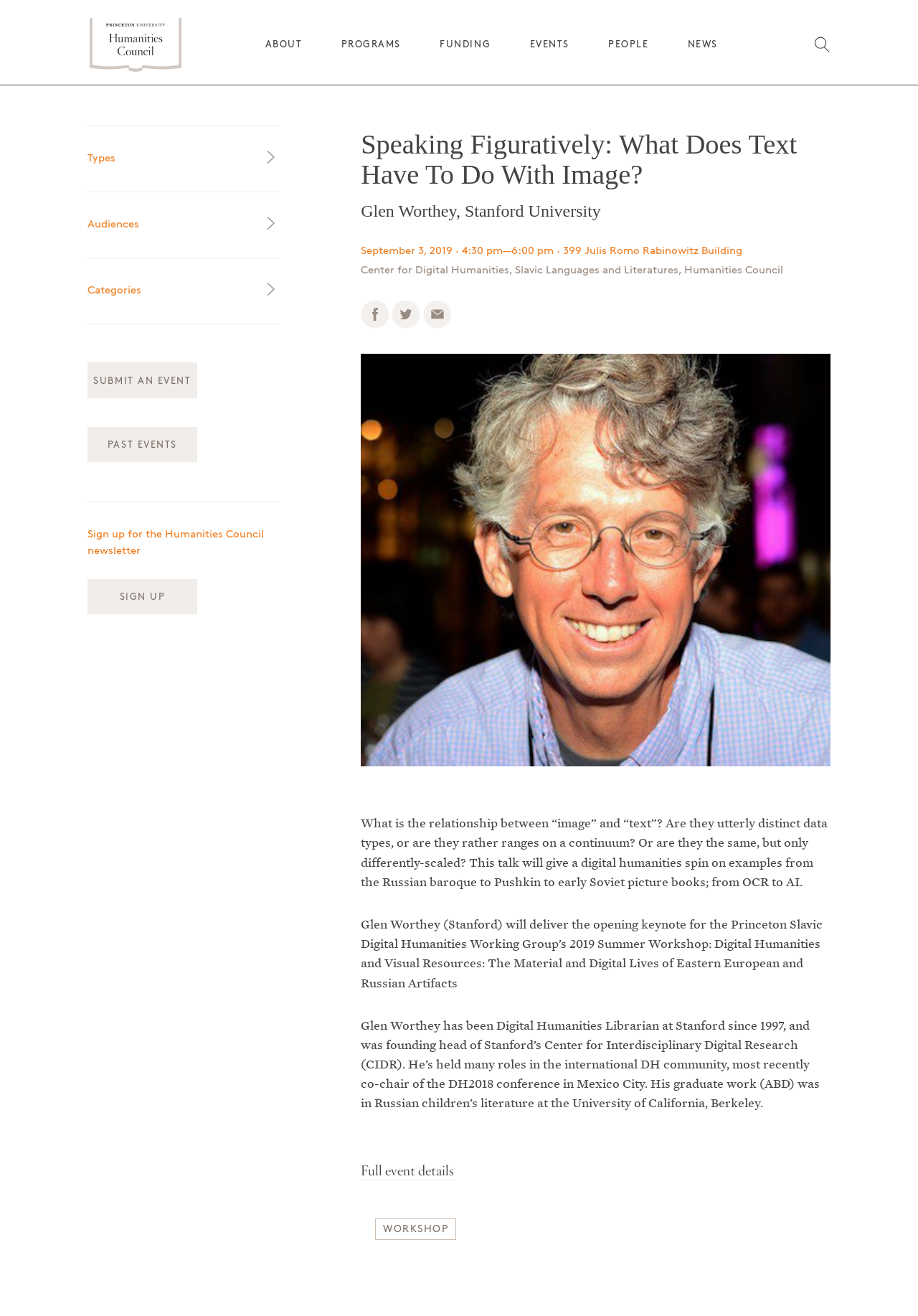Locate the bounding box coordinates of the element that needs to be clicked to carry out the instruction: "Share on Facebook". The coordinates should be given as four float numbers ranging from 0 to 1, i.e., [left, top, right, bottom].

[0.393, 0.244, 0.424, 0.251]